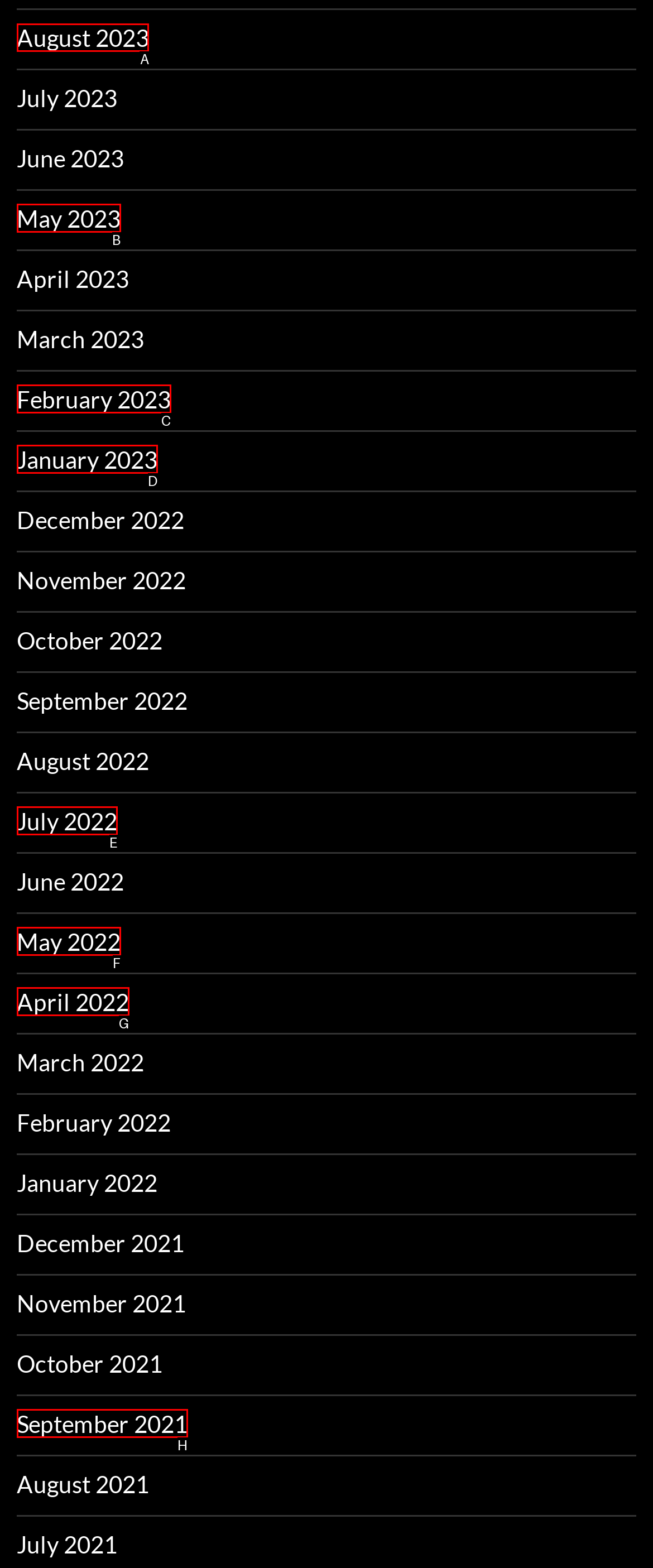To complete the instruction: view August 2023, which HTML element should be clicked?
Respond with the option's letter from the provided choices.

A